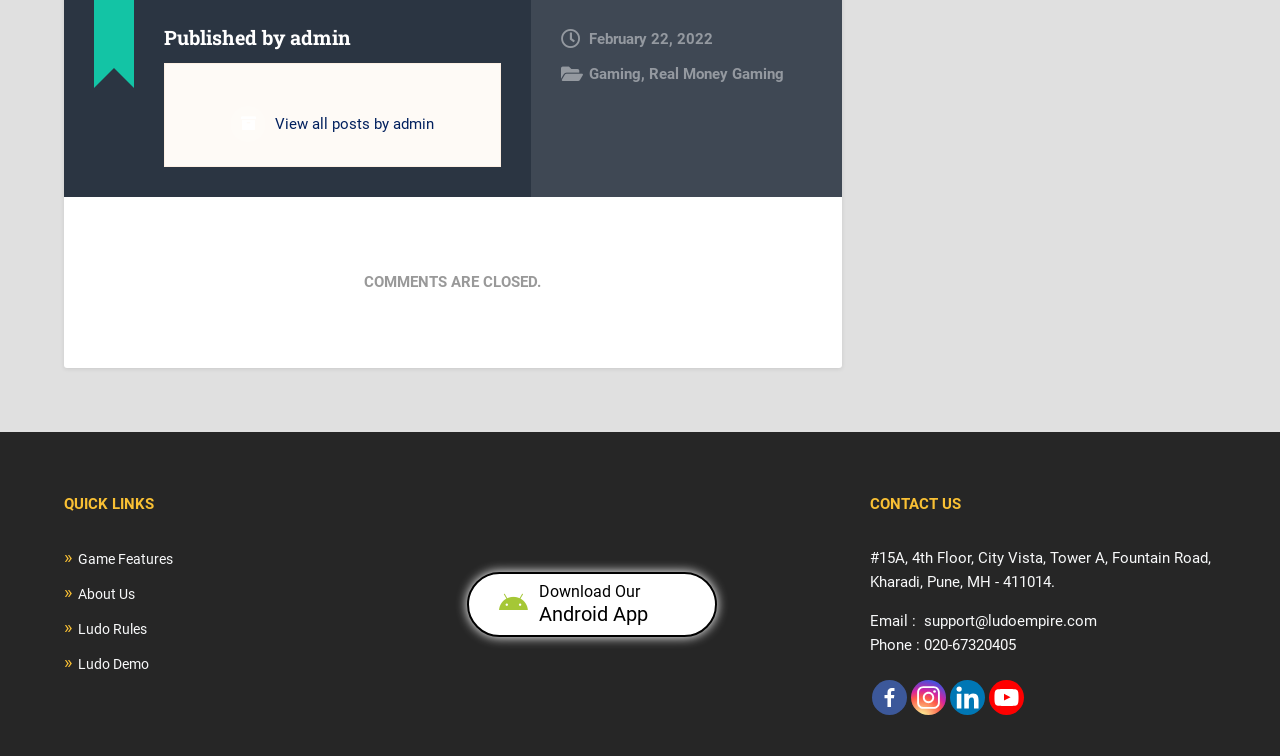Who is the author of the article? Examine the screenshot and reply using just one word or a brief phrase.

admin